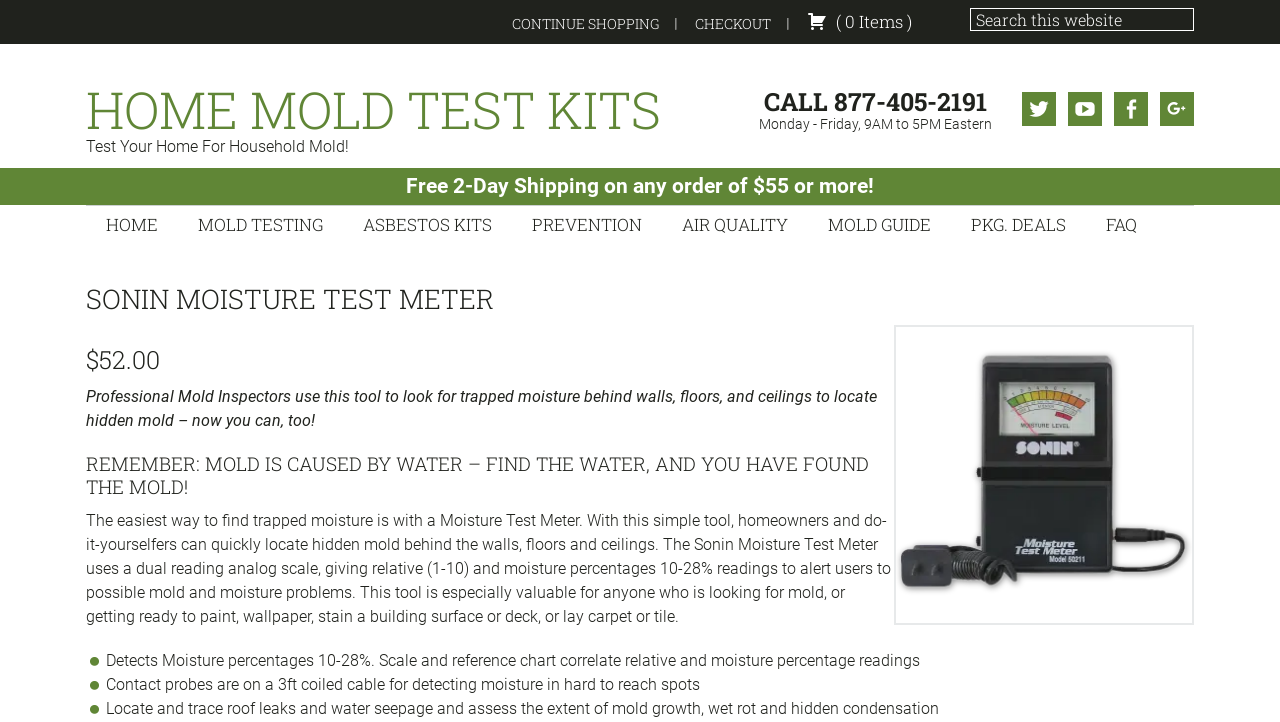What is the name of the product?
By examining the image, provide a one-word or phrase answer.

Sonin Moisture Test Meter